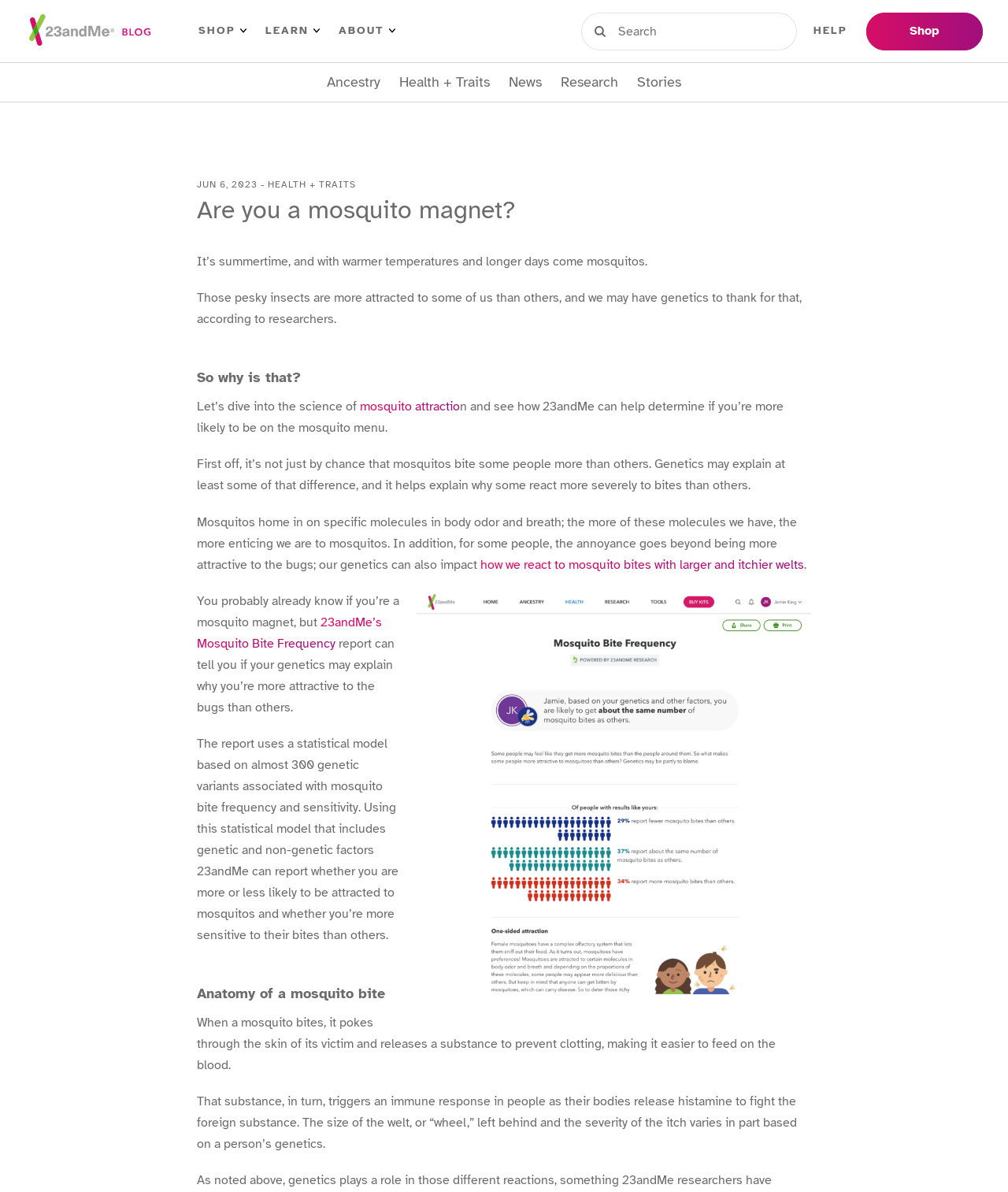Give a one-word or one-phrase response to the question: 
What is the purpose of 23andMe's Mosquito Bite Frequency report?

To determine mosquito bite likelihood